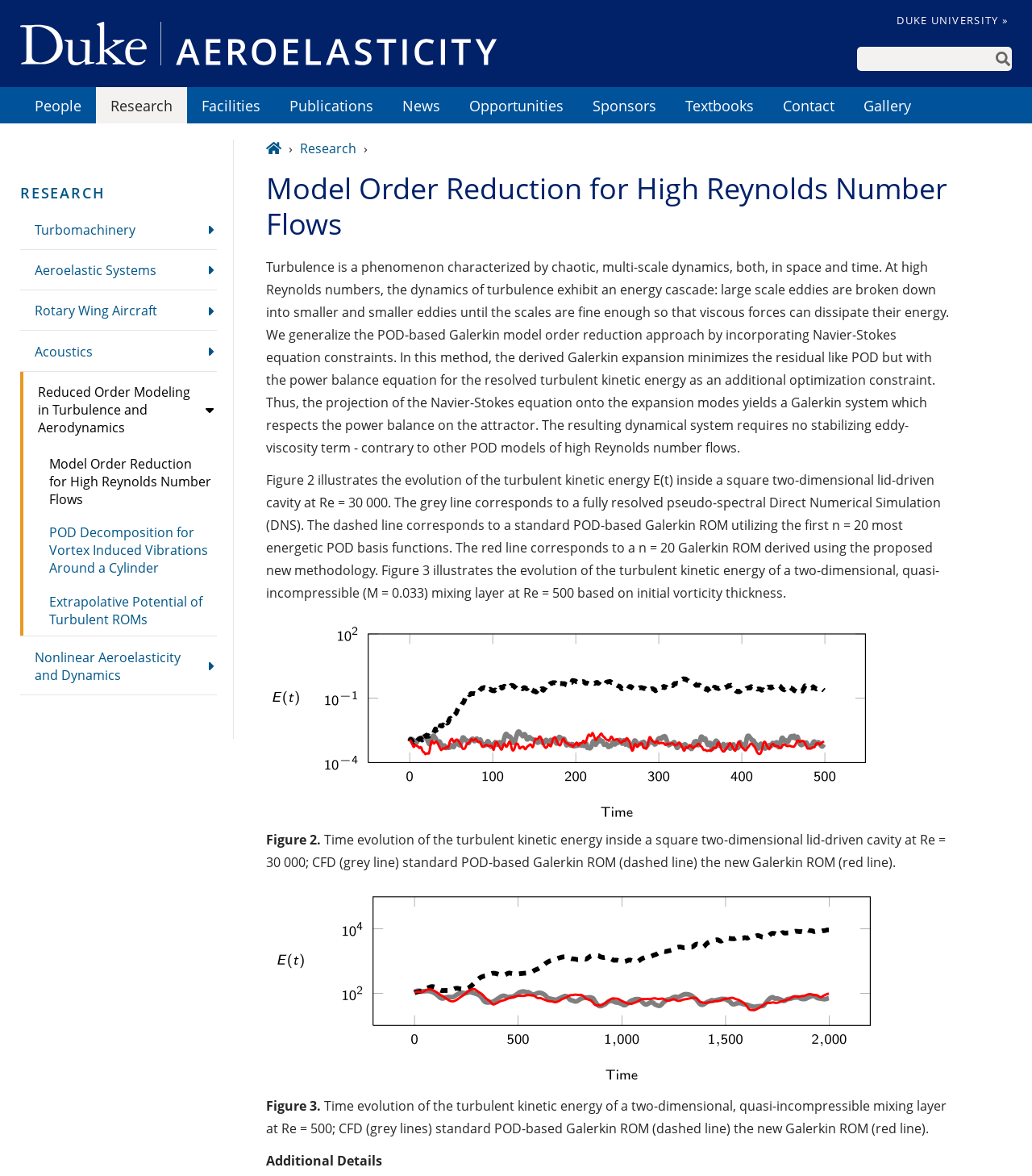Locate the bounding box of the UI element based on this description: "Privacy Policy". Provide four float numbers between 0 and 1 as [left, top, right, bottom].

None